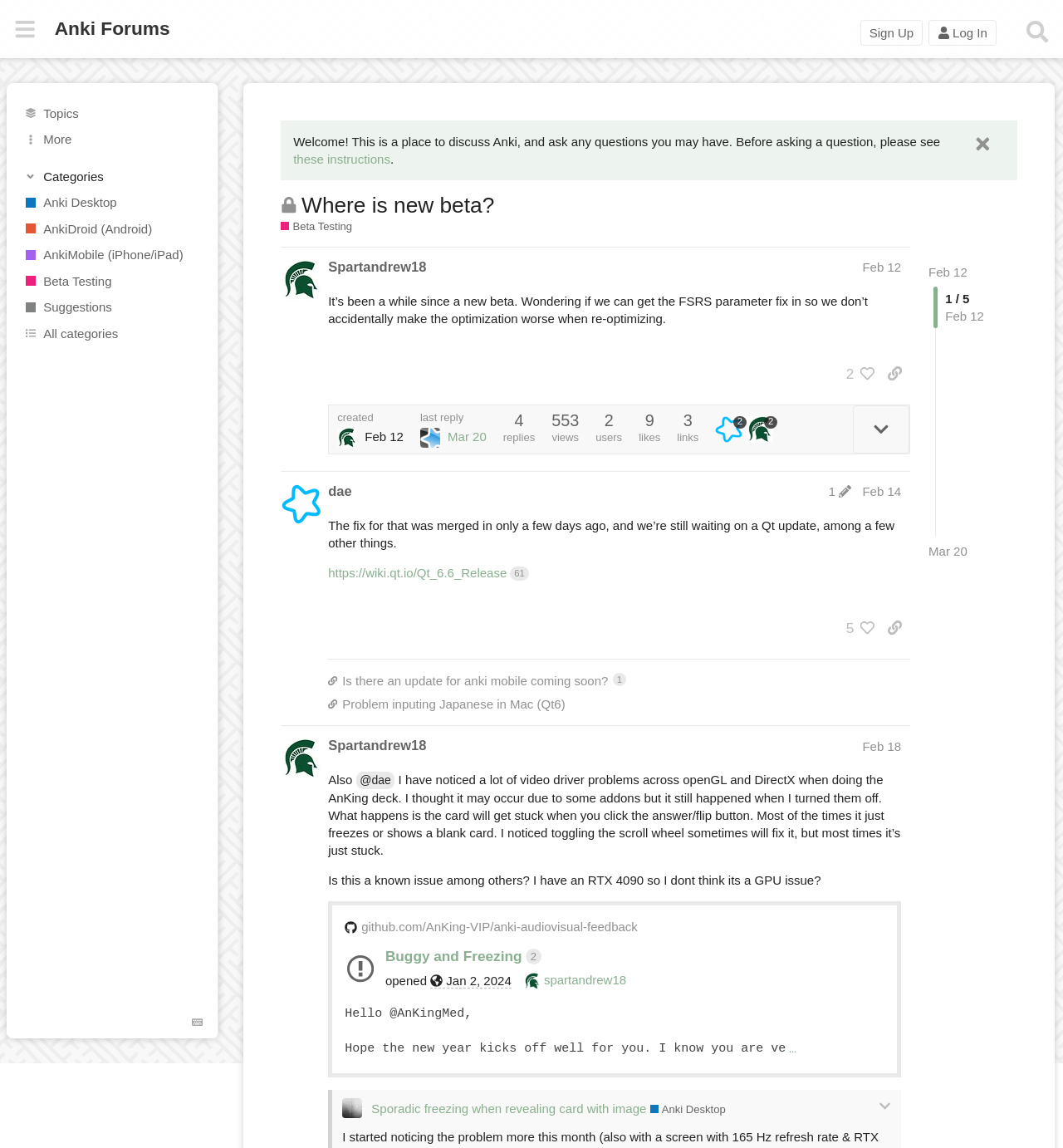Locate the bounding box coordinates of the element you need to click to accomplish the task described by this instruction: "View the 'Anki Forums' category".

[0.006, 0.165, 0.205, 0.188]